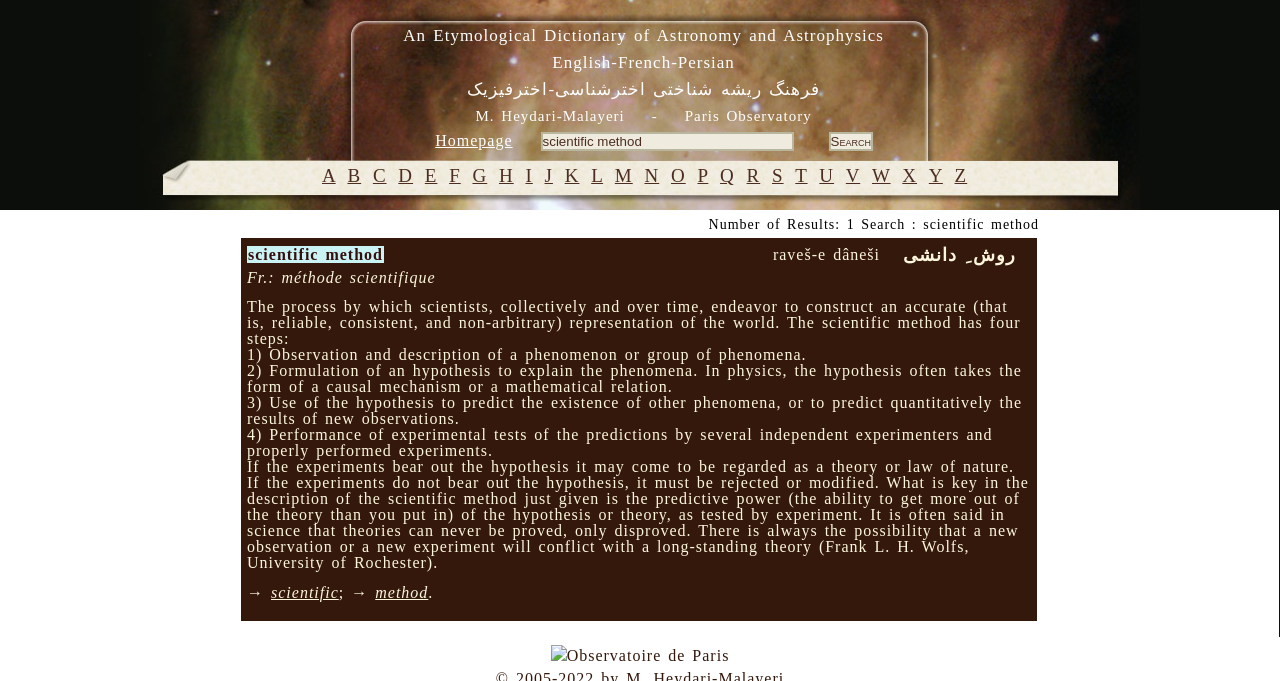Locate the bounding box coordinates of the element I should click to achieve the following instruction: "Search for a term".

[0.422, 0.194, 0.62, 0.222]